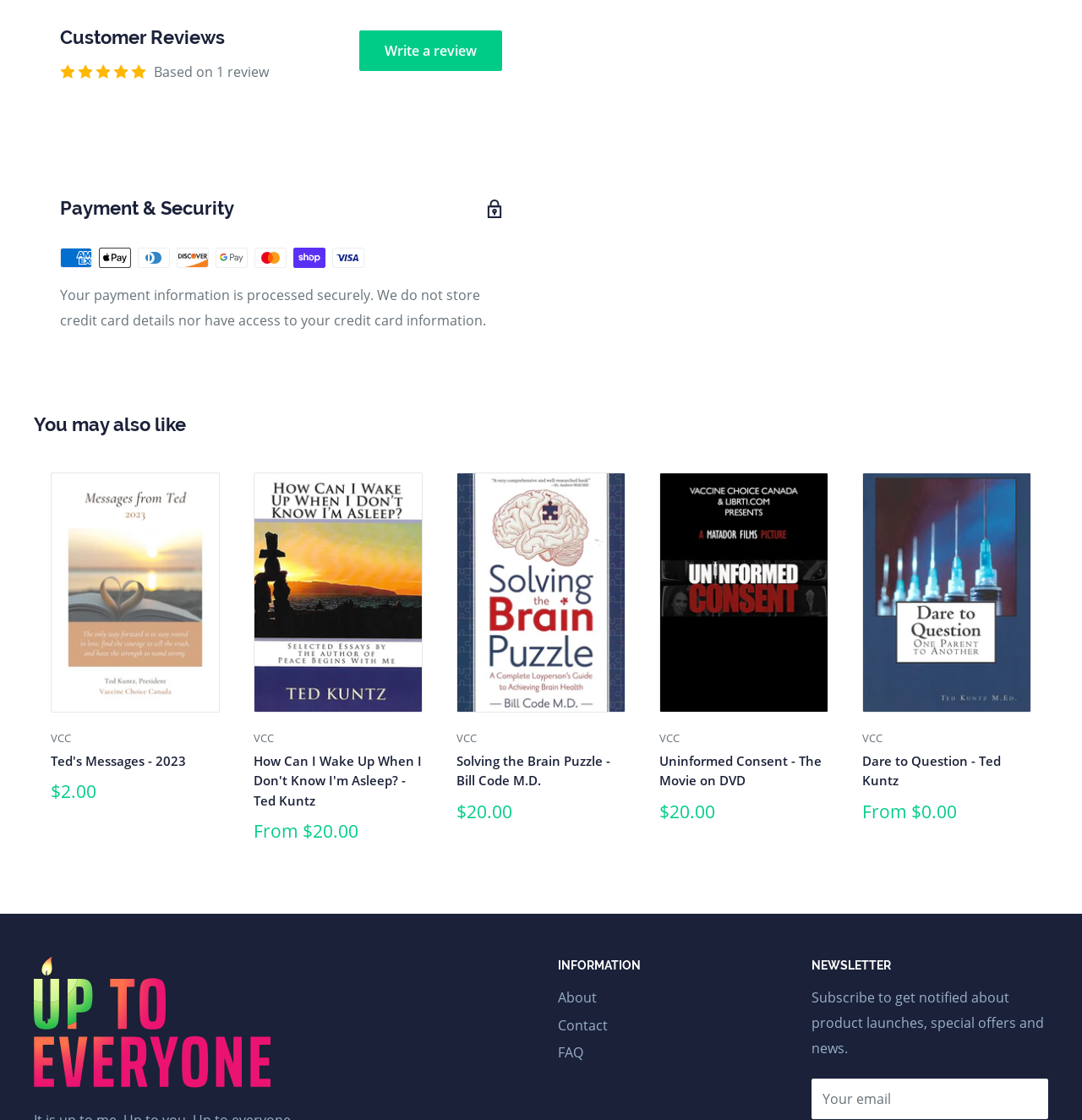Please specify the coordinates of the bounding box for the element that should be clicked to carry out this instruction: "Subscribe to the newsletter". The coordinates must be four float numbers between 0 and 1, formatted as [left, top, right, bottom].

[0.75, 0.963, 0.969, 0.999]